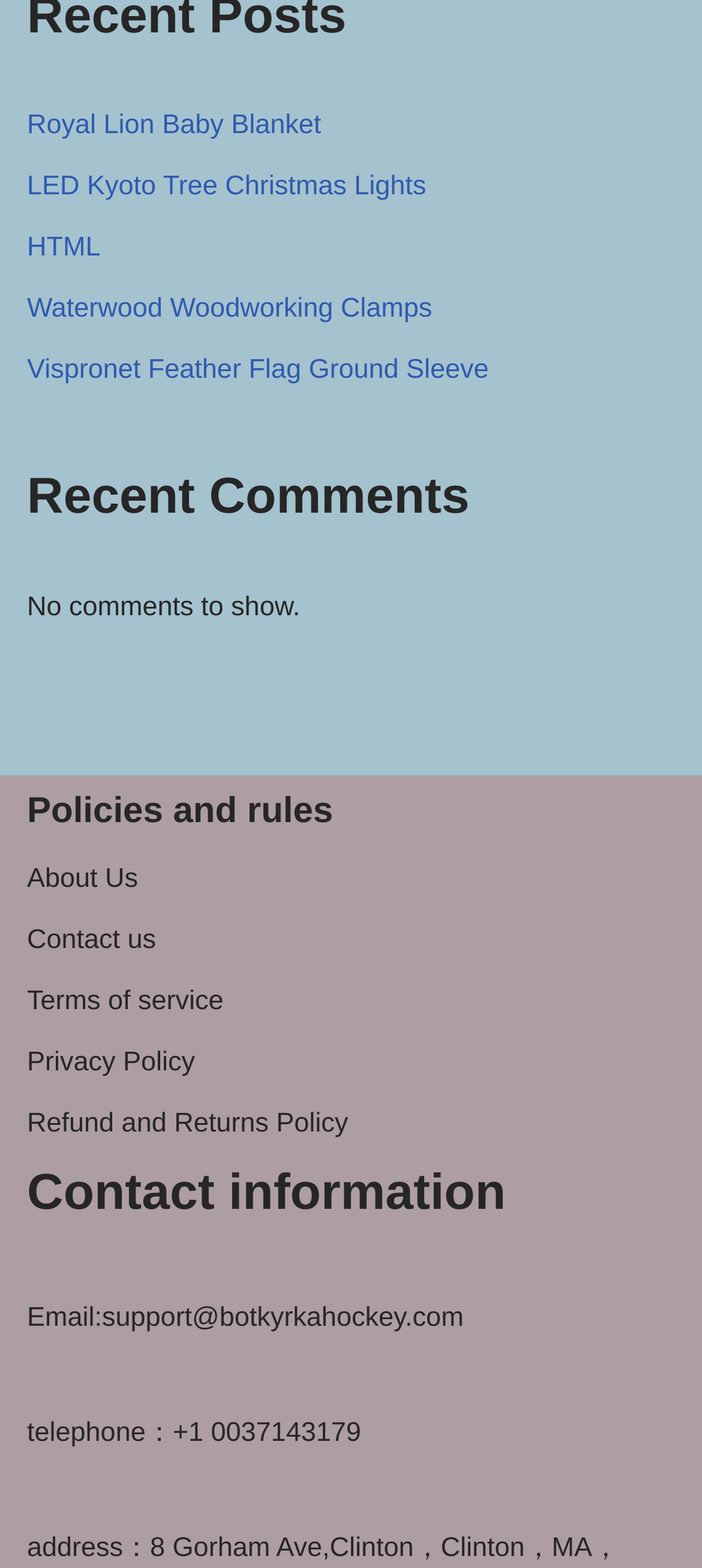Please find the bounding box coordinates of the element that must be clicked to perform the given instruction: "Contact us through email". The coordinates should be four float numbers from 0 to 1, i.e., [left, top, right, bottom].

[0.038, 0.831, 0.66, 0.851]